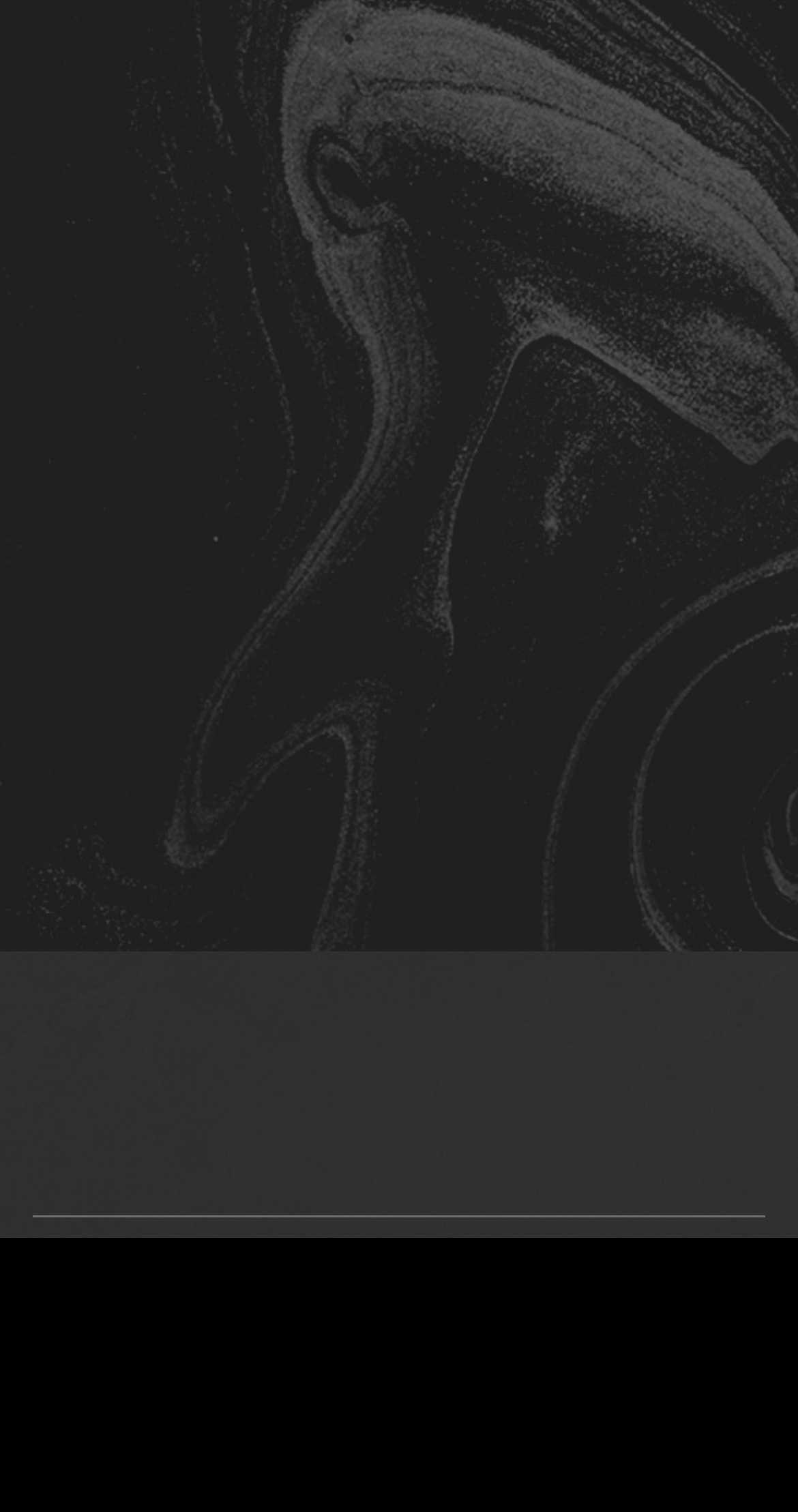What is the contact number for joining HBI?
Using the details from the image, give an elaborate explanation to answer the question.

I found the contact number by looking at the heading element with the text 'Tel：（86）0757-82771301' and the link element next to it, which contains the phone number.